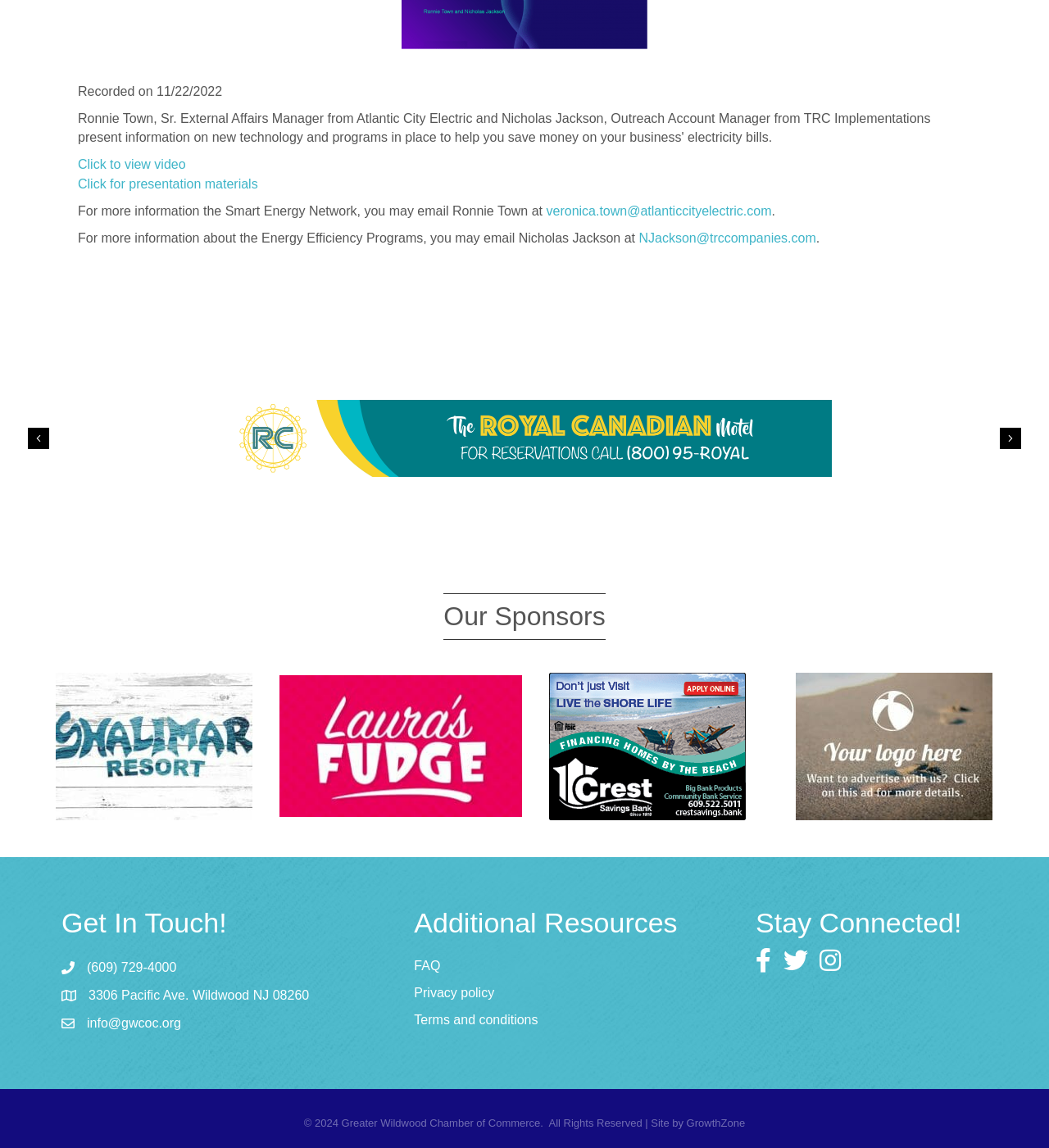Identify the bounding box coordinates of the clickable section necessary to follow the following instruction: "Email Ronnie Town". The coordinates should be presented as four float numbers from 0 to 1, i.e., [left, top, right, bottom].

[0.521, 0.178, 0.736, 0.19]